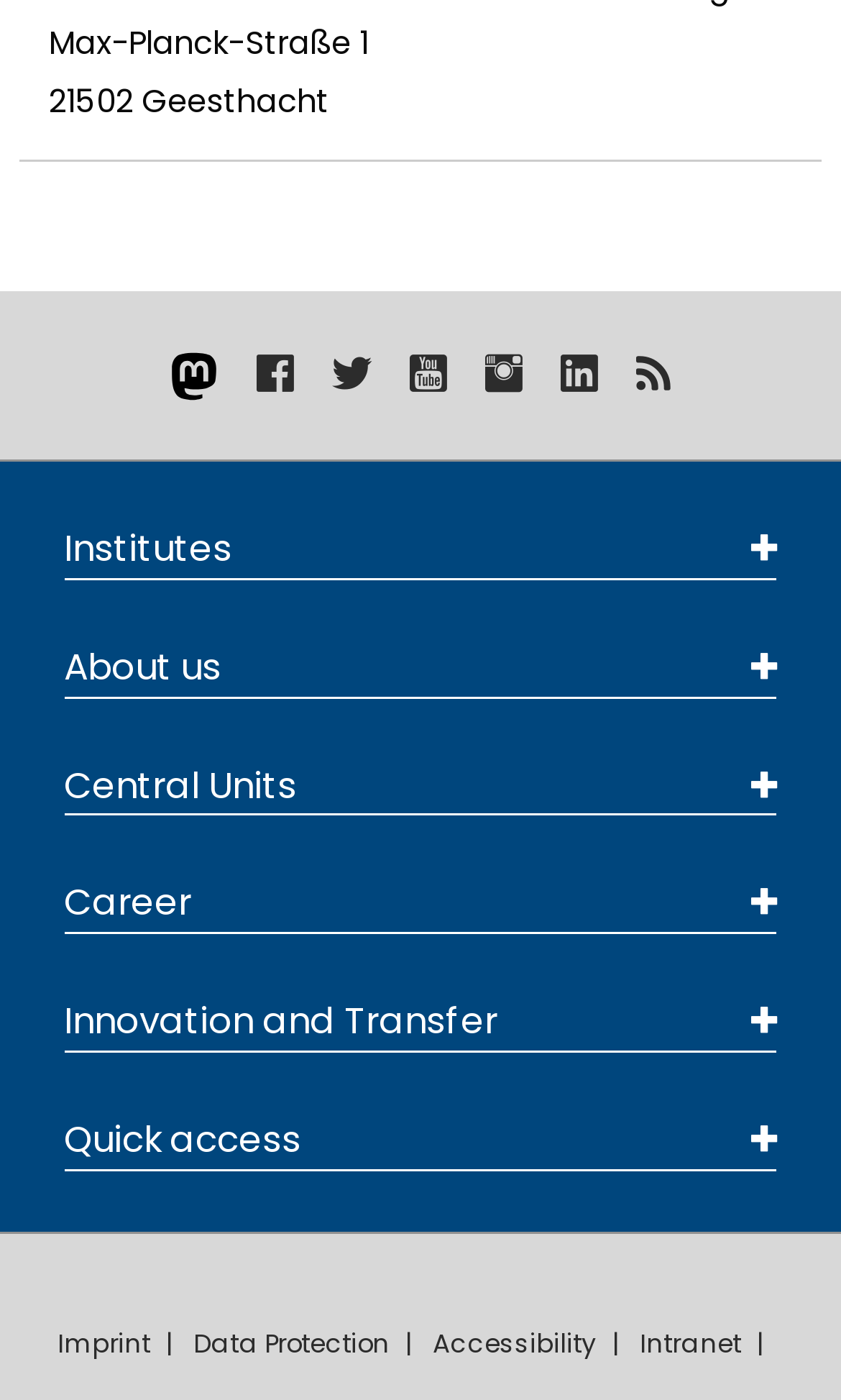What is the last item in the main menu?
Give a comprehensive and detailed explanation for the question.

The main menu is located at the top-left of the webpage, and it includes items such as 'Institutes', 'About us', 'Central Units', and so on. By examining the menu items, we can see that the last item is 'Quick access'.